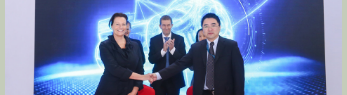What is the likely context of the event?
Provide a thorough and detailed answer to the question.

The formal attire of the participants suggests a professional context, likely related to an international business or technology initiative, which is further supported by the dynamic background with digital elements.